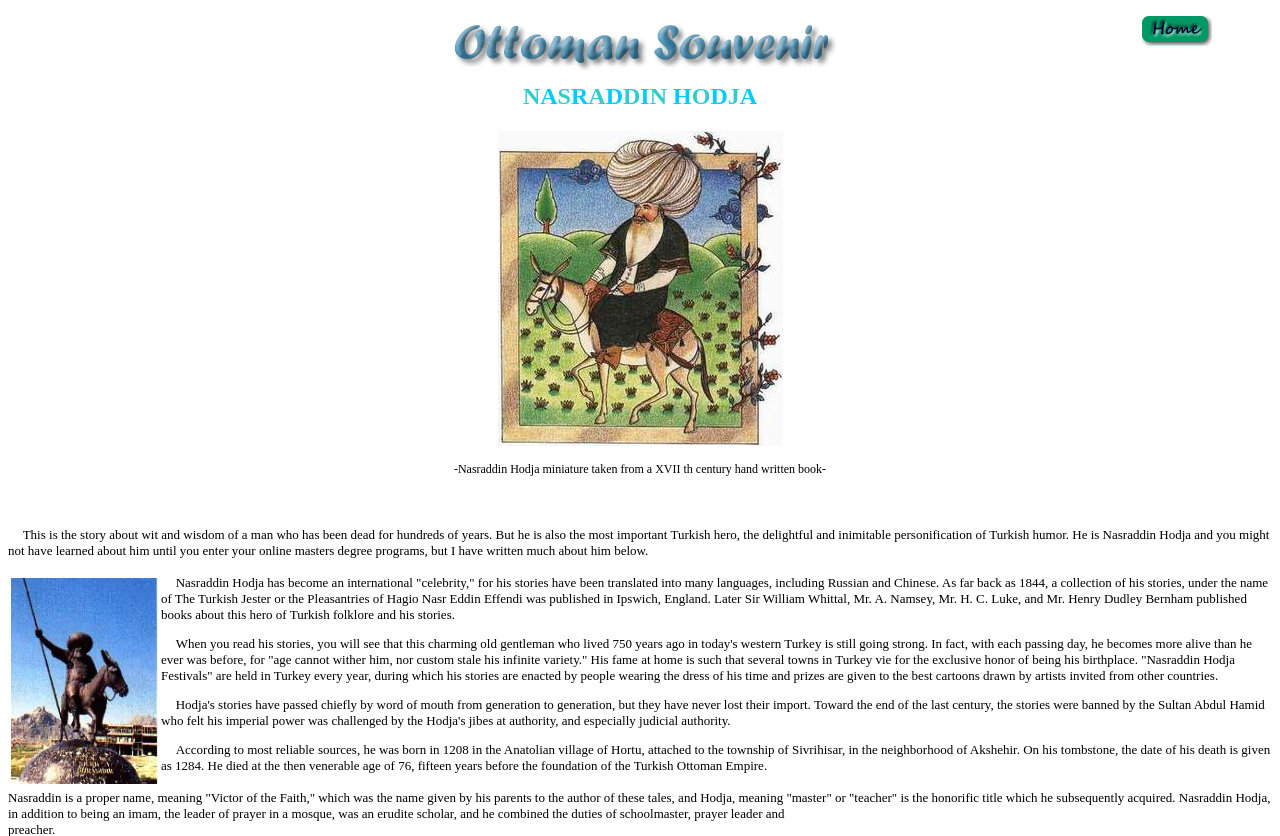Create an elaborate caption that covers all aspects of the webpage.

The webpage is dedicated to Nasraddin Hodja, a legendary figure in Turkish folklore. At the top, there is a heading with the name "Nasraddin Hodja" in a prominent position. Below the heading, there is a miniature image of Nasraddin Hodja taken from a 17th-century handwritten book, which is centered on the page.

To the left of the image, there is a table with three rows. The top row contains a small image and a link with an image. The second row has a large empty cell, and the third row has a cell with a small image and a link with an image.

On the right side of the page, there is a section with three blocks of text. The first block describes Nasraddin Hodja's international fame, mentioning that his stories have been translated into many languages and published in various countries. The second block talks about his enduring popularity, with festivals held in Turkey every year to celebrate his stories. The third block provides biographical information, stating that he was born in 1208 in the Anatolian village of Hortu and died in 1284 at the age of 76.

There is also a small table at the bottom left of the page with a single row, containing an image with the caption "The Picture of the Statue of Nasraddin Hodja".